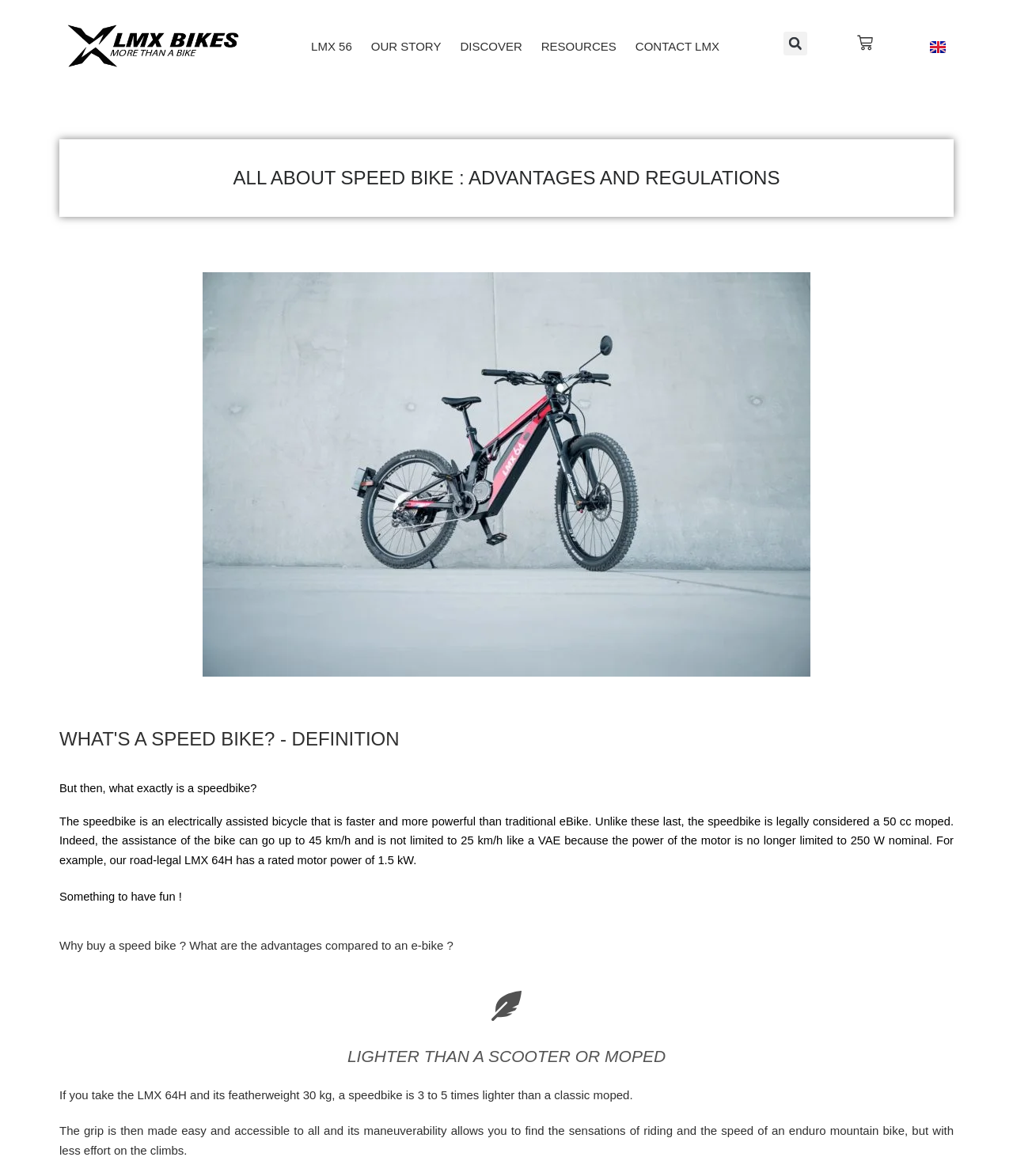Extract the text of the main heading from the webpage.

ALL ABOUT SPEED BIKE : ADVANTAGES AND REGULATIONS